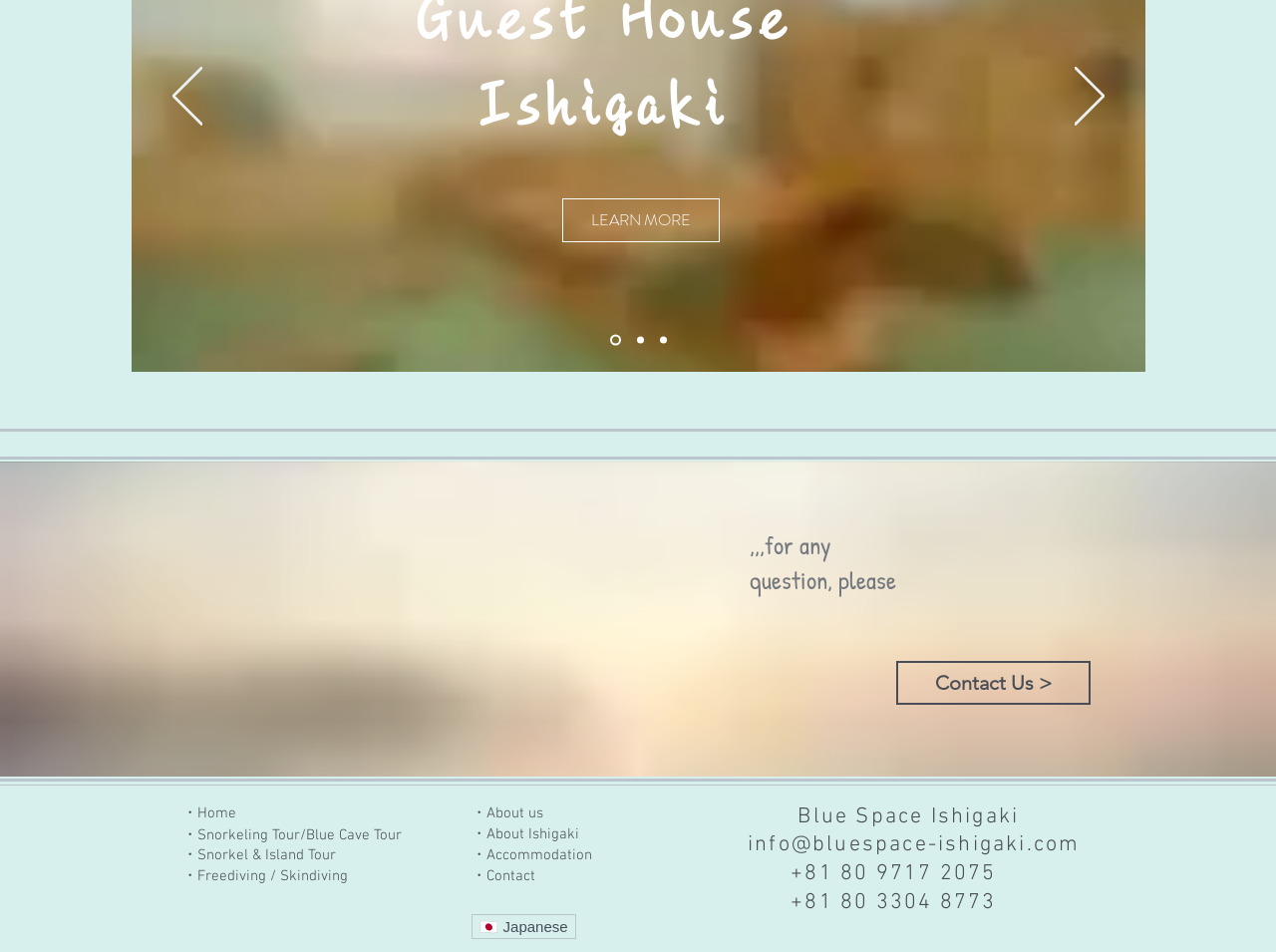Please identify the bounding box coordinates of the area that needs to be clicked to fulfill the following instruction: "Click the '前の' button."

[0.135, 0.071, 0.159, 0.135]